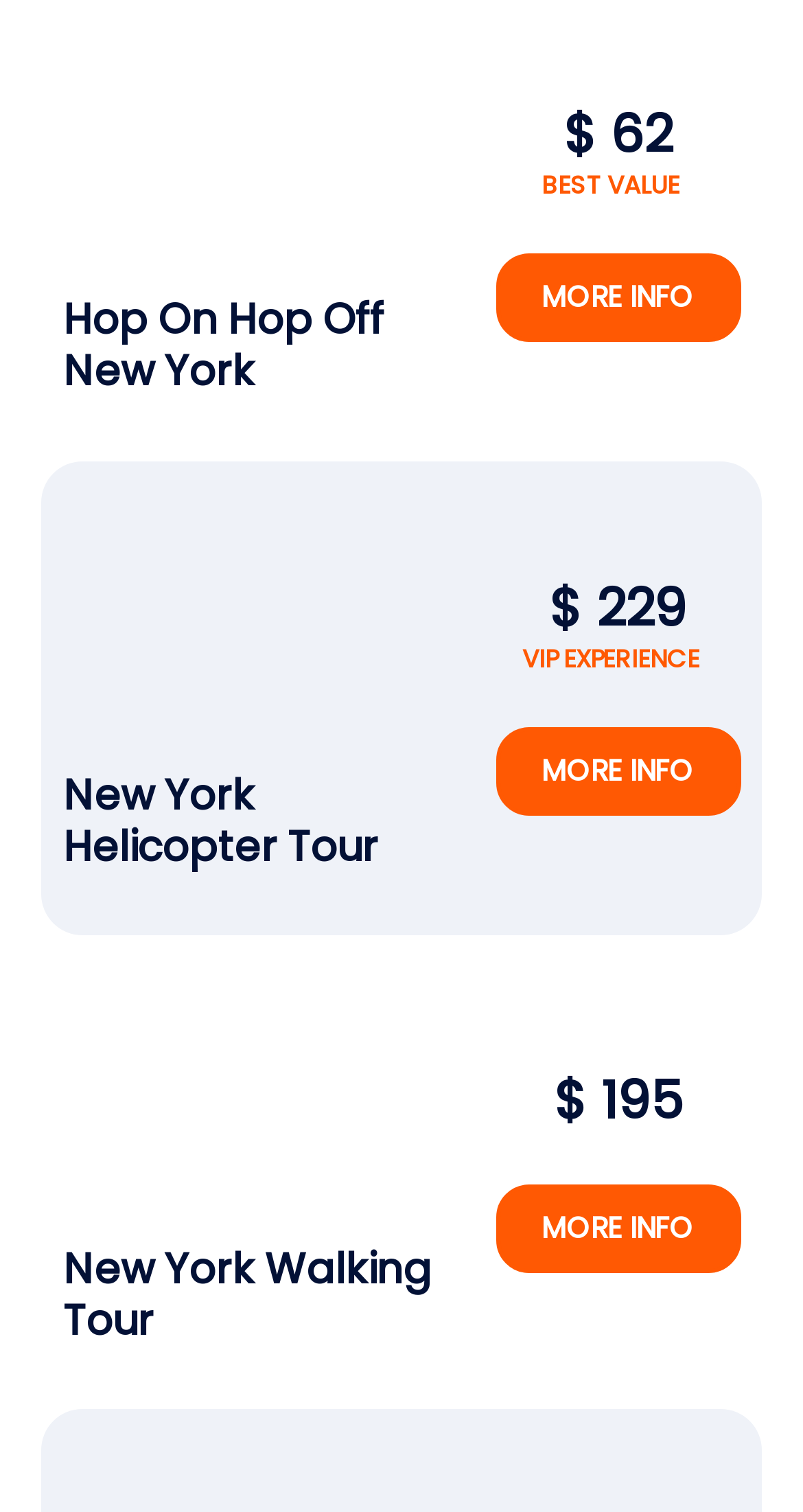Pinpoint the bounding box coordinates of the area that must be clicked to complete this instruction: "Check price of New York Walking Tour".

[0.617, 0.784, 0.922, 0.842]